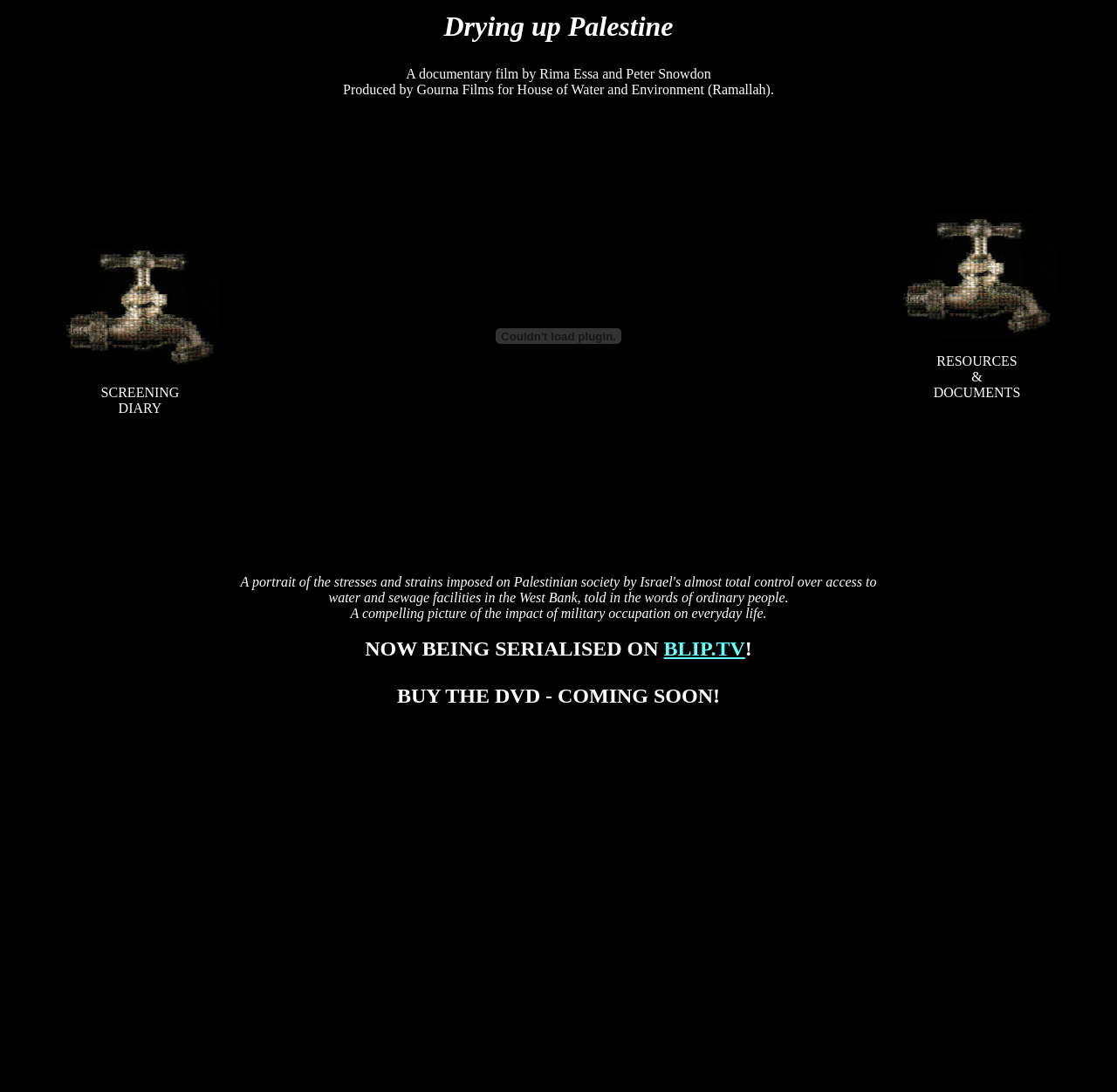What is the website where the documentary is being serialized?
Please provide a single word or phrase answer based on the image.

BLIP.TV